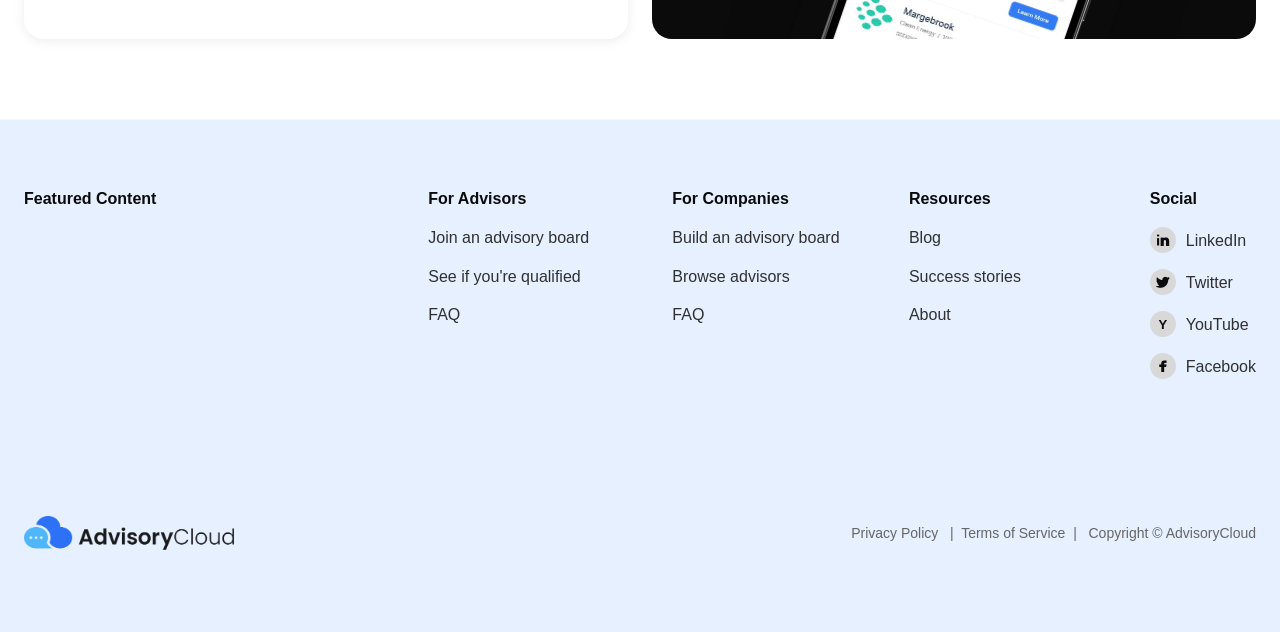What is the last link in the 'For Companies' section?
Look at the image and provide a short answer using one word or a phrase.

FAQ